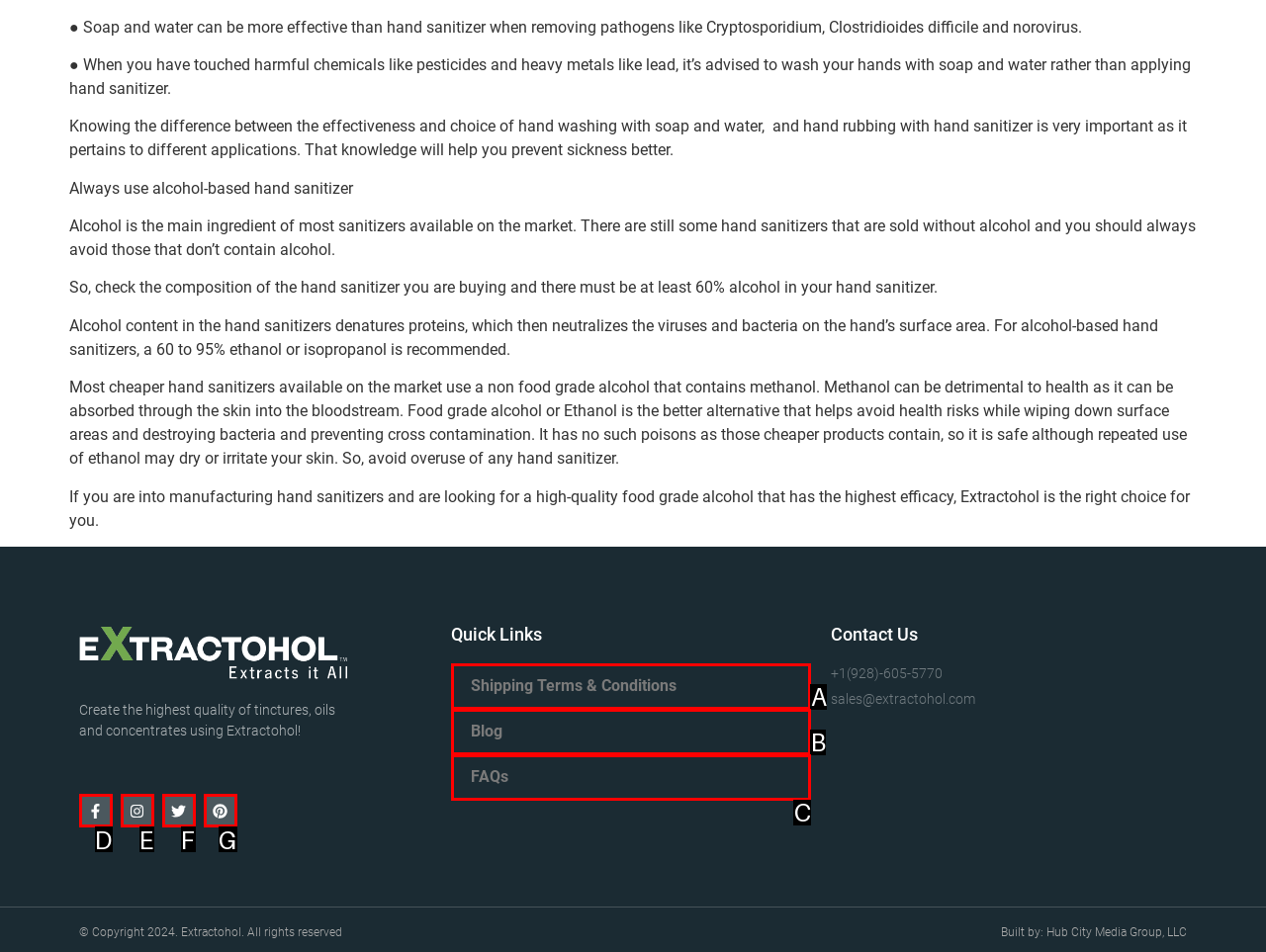Given the description: Shipping Terms & Conditions
Identify the letter of the matching UI element from the options.

A